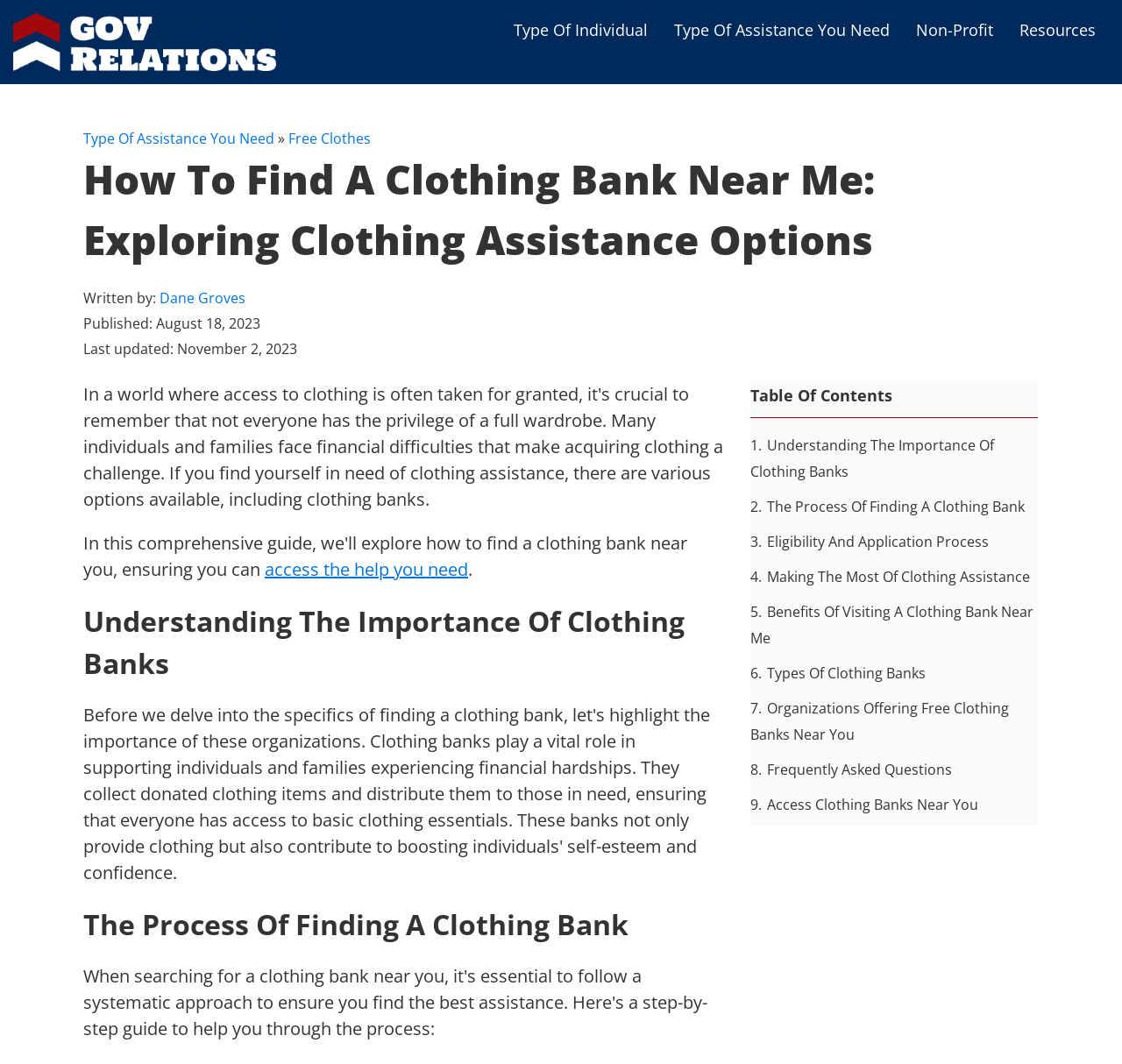Extract the primary headline from the webpage and present its text.

How To Find A Clothing Bank Near Me: Exploring Clothing Assistance Options